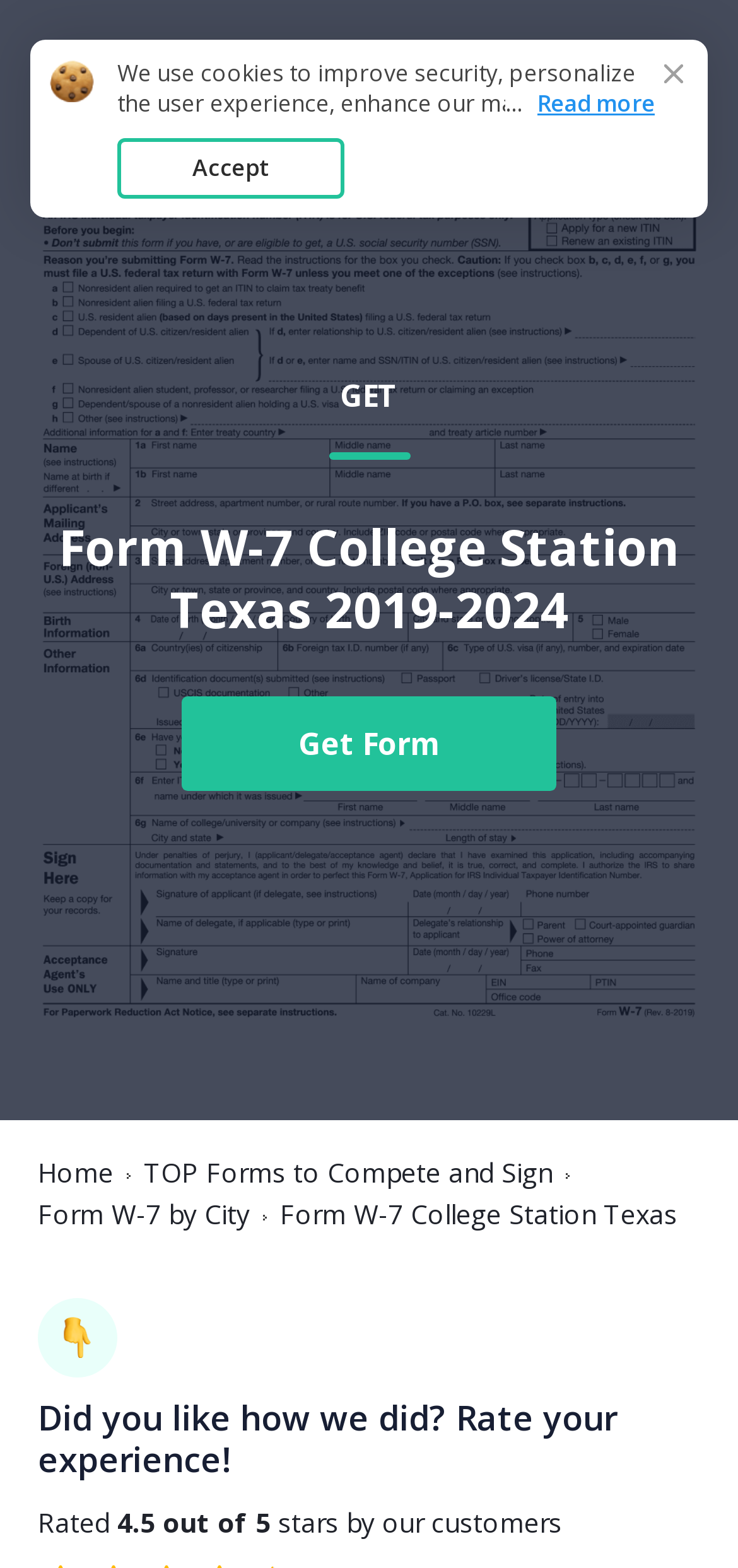What is the name of the form?
Provide a detailed answer to the question, using the image to inform your response.

The name of the form can be found in the image element with the text 'Form W-7' and also in the link element with the text 'Form W 7'. Additionally, it is mentioned in the heading element 'Form W-7 College Station Texas 2019-2024'.